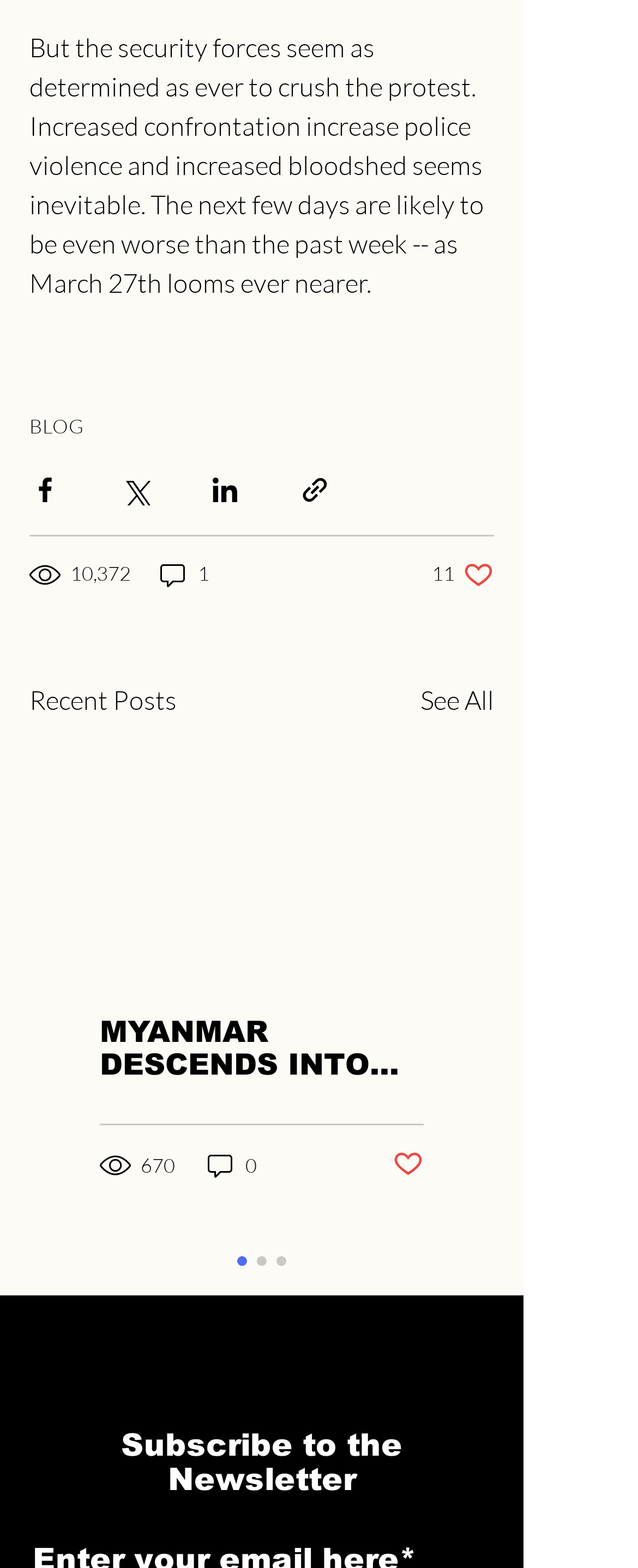Point out the bounding box coordinates of the section to click in order to follow this instruction: "Read the recent post about attic ventilation".

None